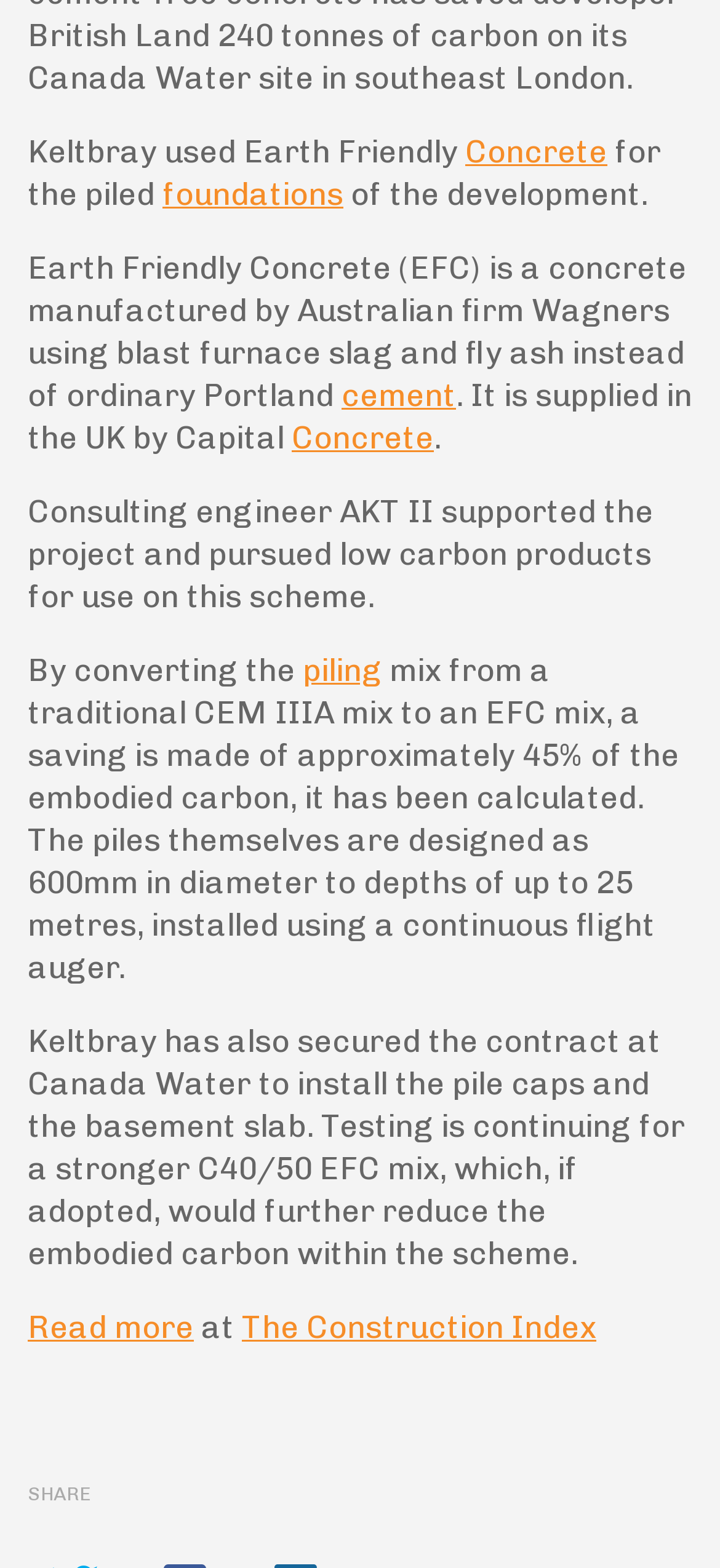Who supplied the EFC in the UK?
Please give a detailed and elaborate answer to the question.

The webpage states that Earth Friendly Concrete (EFC) is supplied in the UK by Capital Concrete.